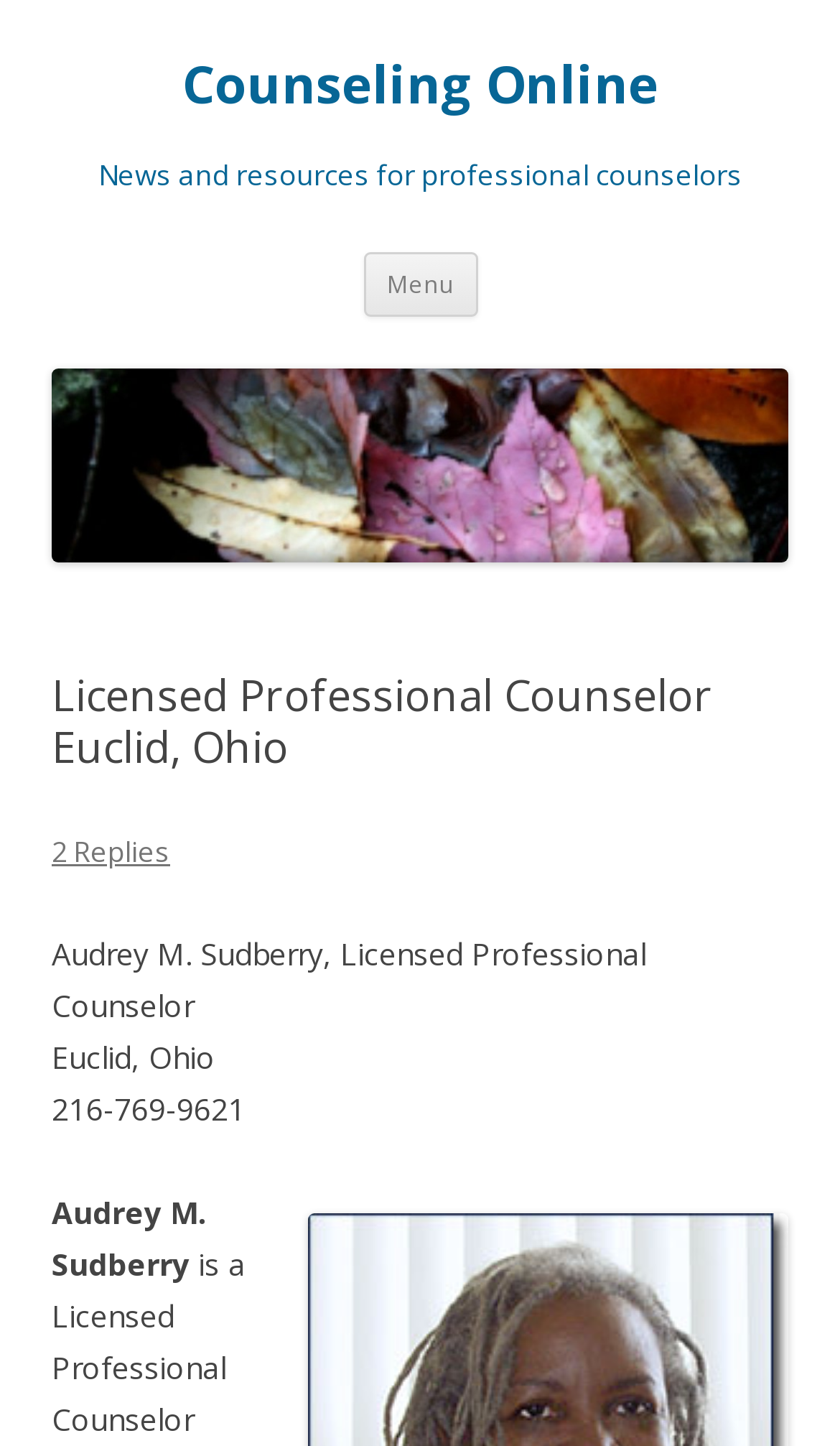Please study the image and answer the question comprehensively:
What is the profession of Audrey M. Sudberry?

From the webpage, we can see that Audrey M. Sudberry is a Licensed Professional Counselor (LPC-Ohio) and ordained minister of the United Methodist Church, East Ohio Conference, as indicated by the StaticText element 'Audrey M. Sudberry, Licensed Professional Counselor'.